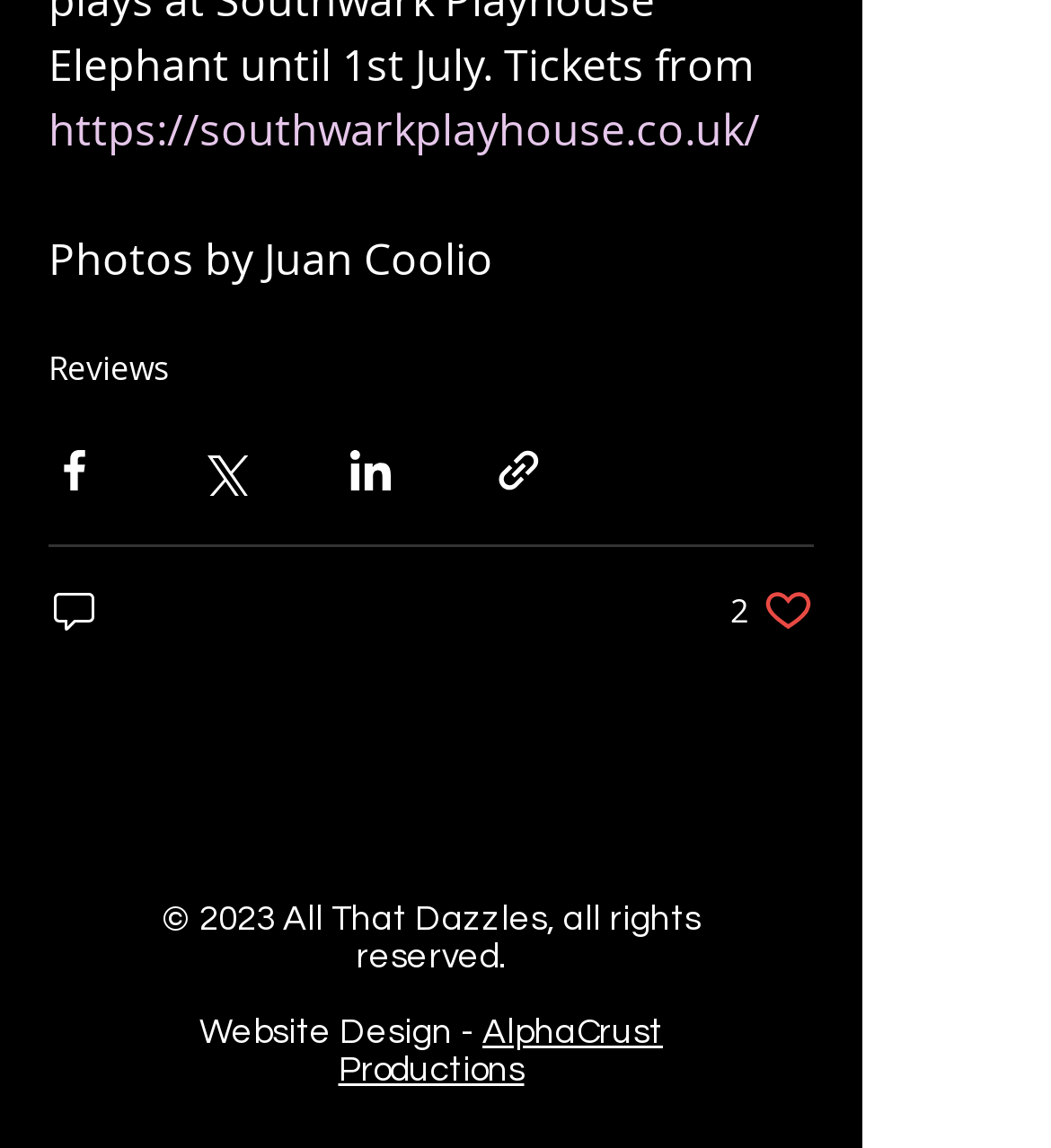Find and specify the bounding box coordinates that correspond to the clickable region for the instruction: "Play episode BHOL 350".

None